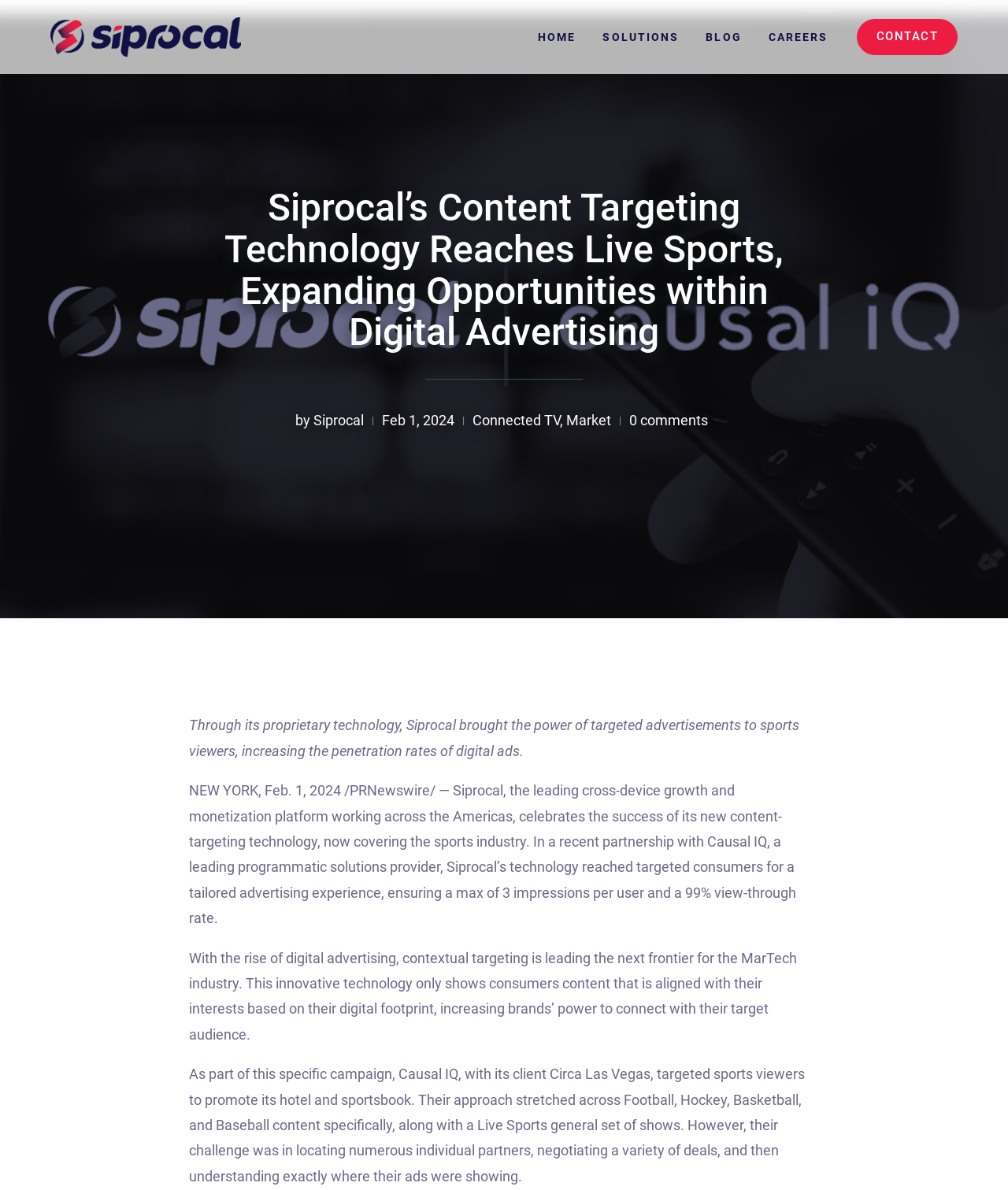Locate the primary headline on the webpage and provide its text.

Siprocal’s Content Targeting Technology Reaches Live Sports, Expanding Opportunities within Digital Advertising